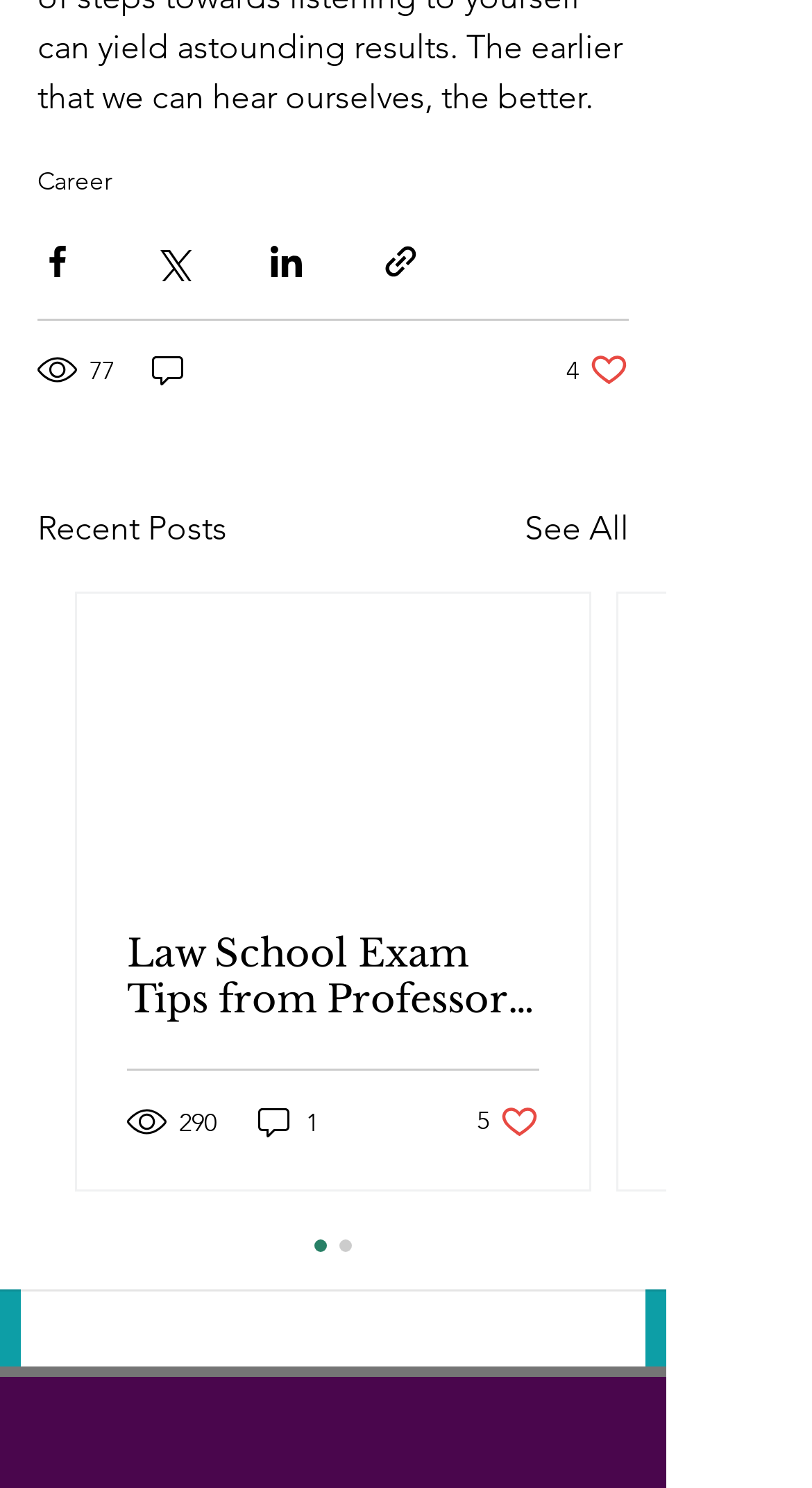Please identify the bounding box coordinates of the element on the webpage that should be clicked to follow this instruction: "Share on Facebook". The bounding box coordinates should be given as four float numbers between 0 and 1, formatted as [left, top, right, bottom].

None